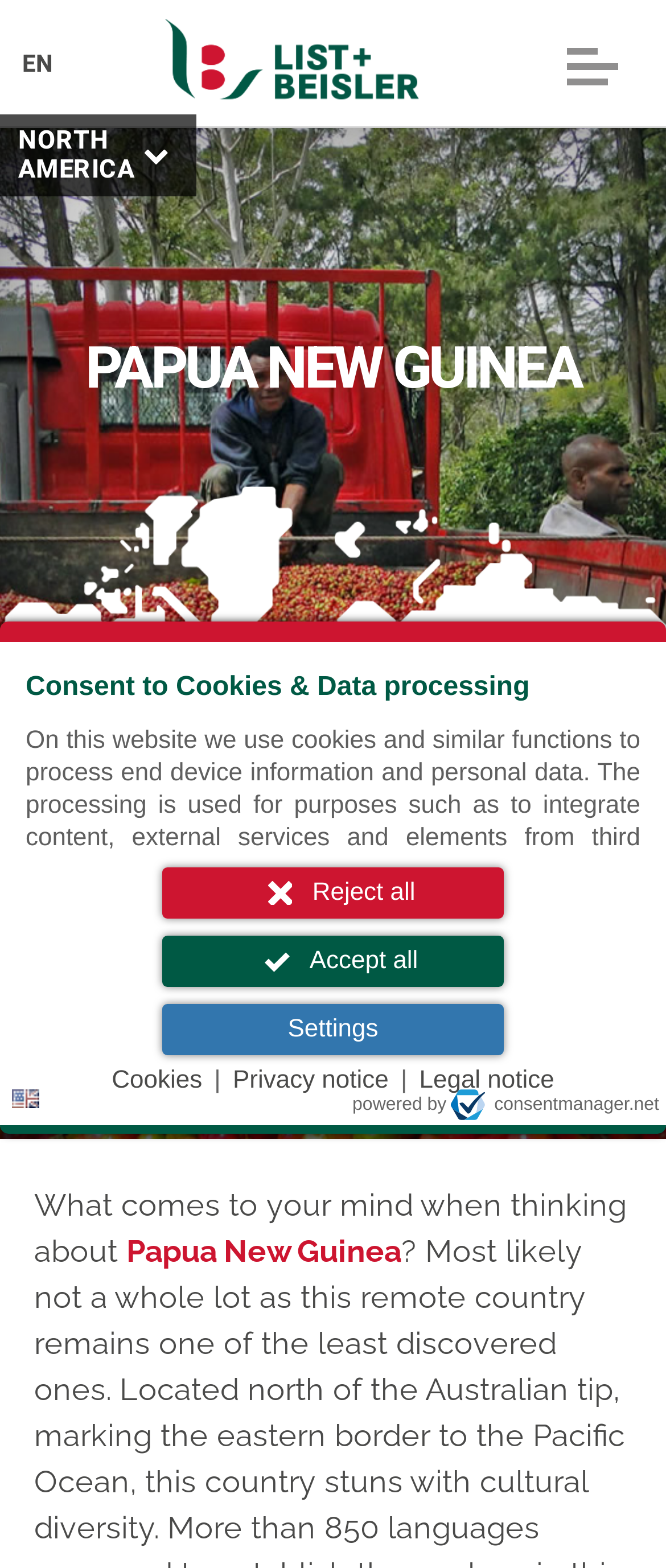Respond with a single word or phrase to the following question: What is the country being highlighted on the map?

Papua New Guinea